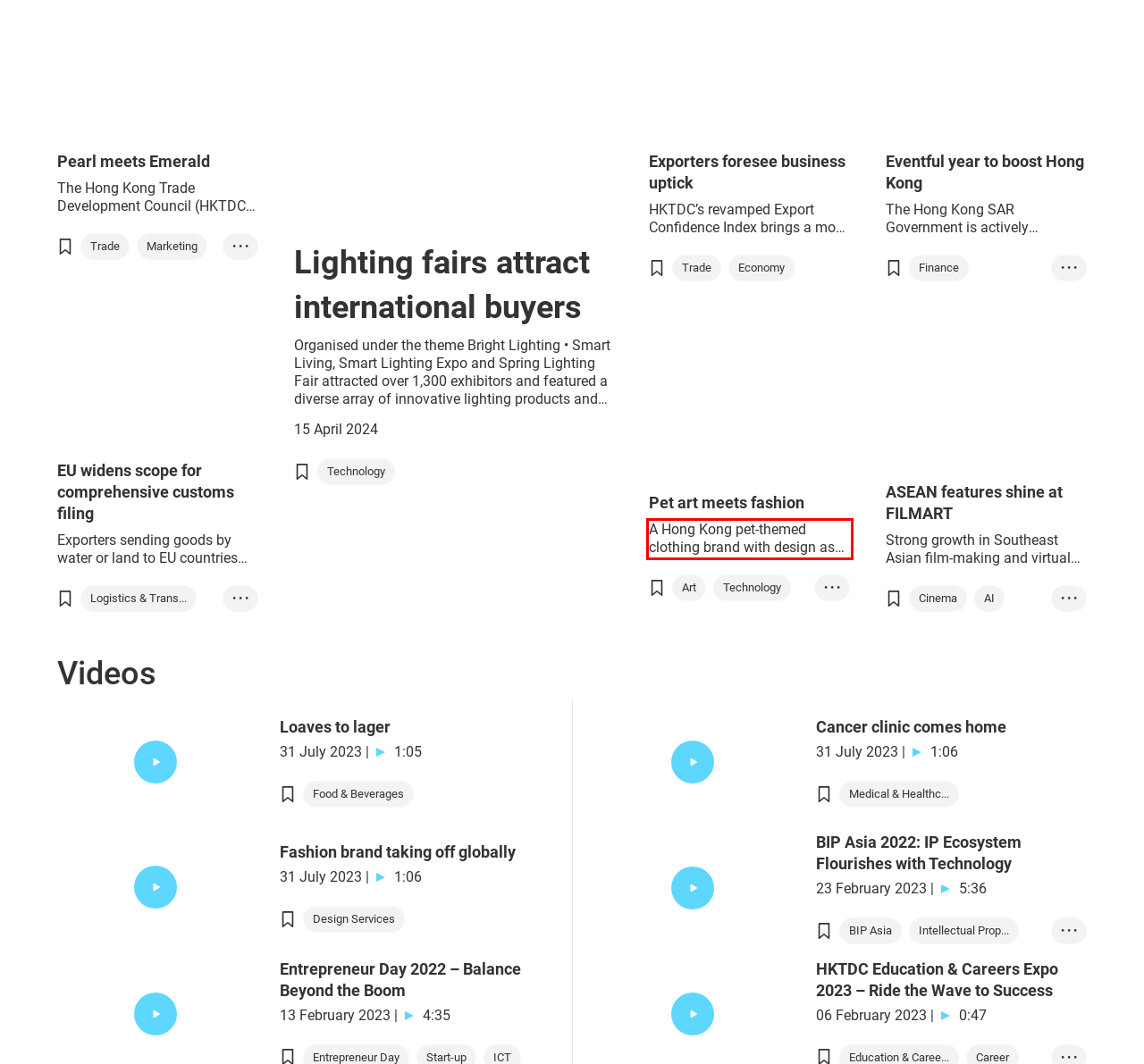You are provided with a screenshot of a webpage that includes a red bounding box. Extract and generate the text content found within the red bounding box.

A Hong Kong pet-themed clothing brand with design as its selling point applied for trademark registration with the assistance of the Hong Kong Trade Development Council's (HKTDC) Transformation Sandbox (T-box) business support programme.